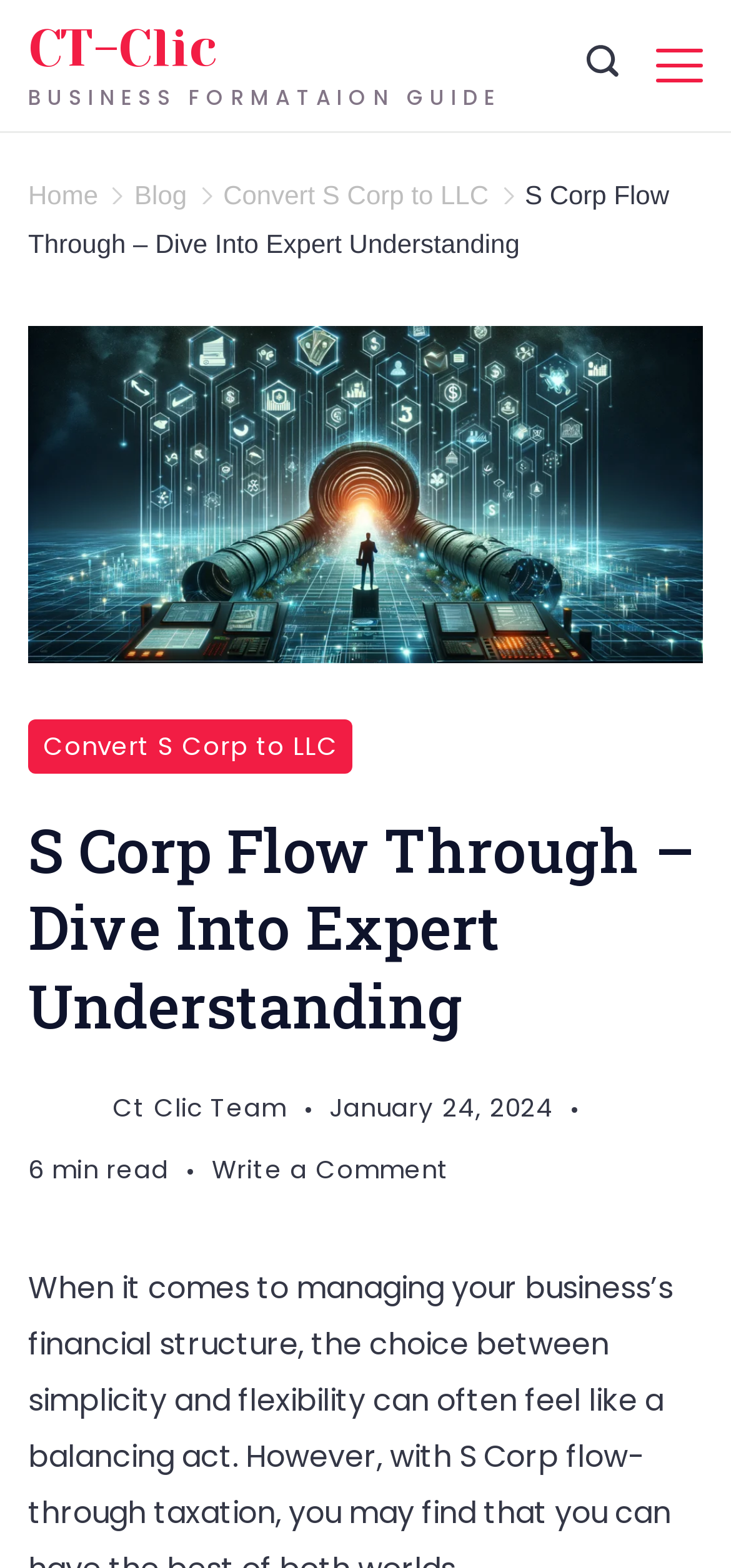What is the name of the team mentioned in the article?
Kindly give a detailed and elaborate answer to the question.

I found the answer by looking at the link element with the bounding box coordinates [0.154, 0.695, 0.391, 0.718], which contains the text 'Ct Clic Team'.